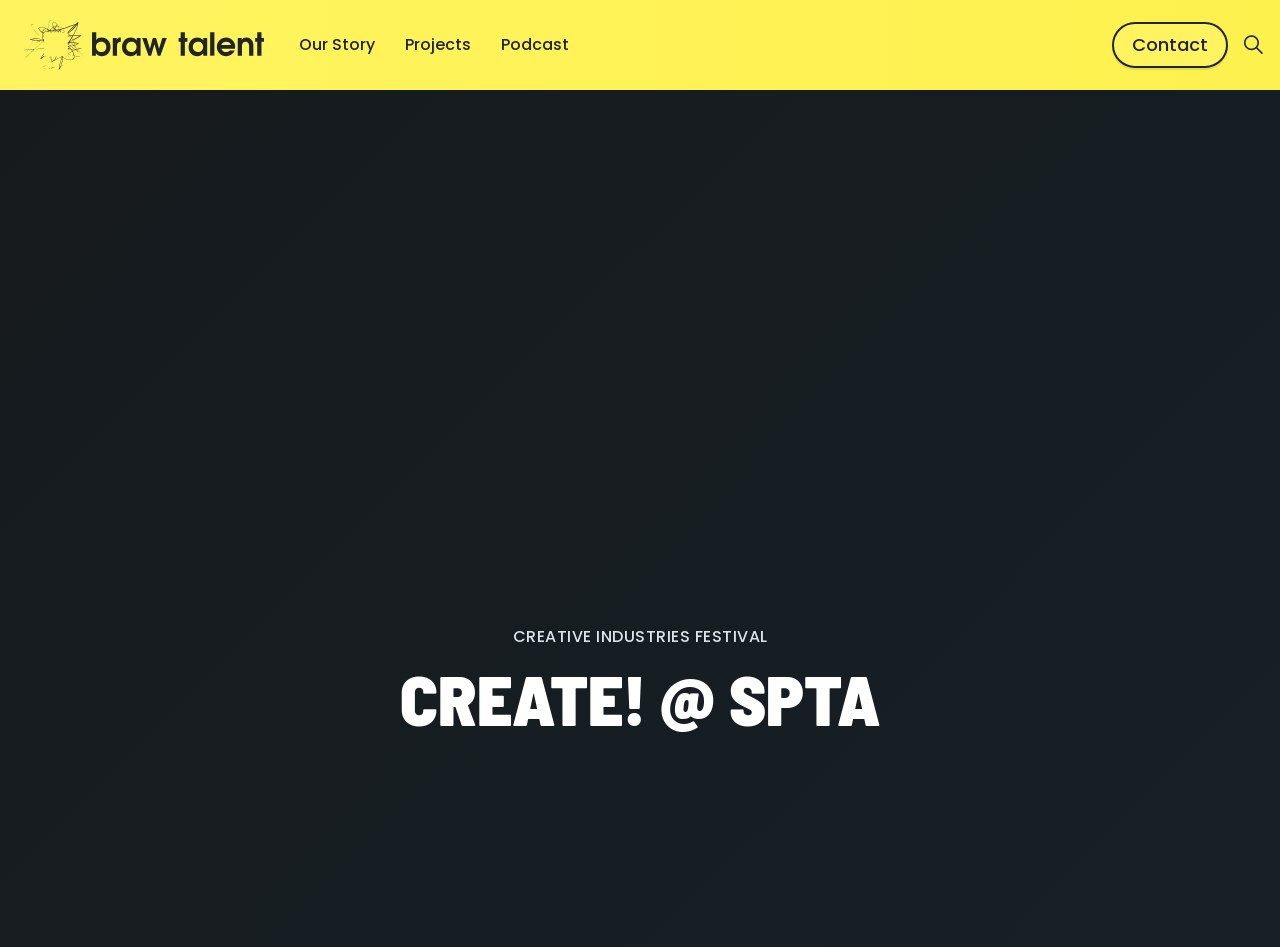Based on the description "Our Story", find the bounding box of the specified UI element.

[0.222, 0.0, 0.304, 0.095]